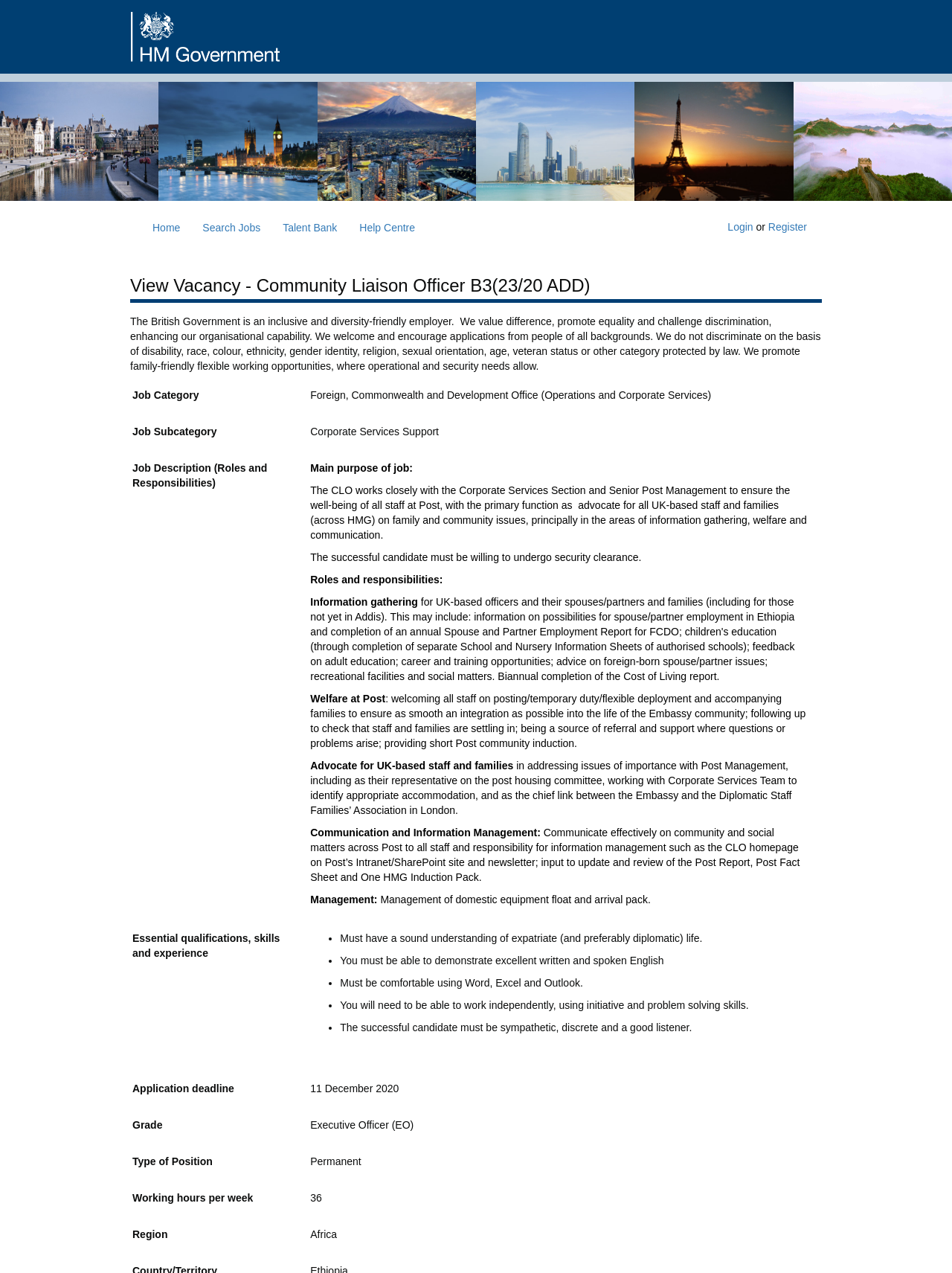Give a detailed explanation of the elements present on the webpage.

This webpage is a job posting for a Community Liaison Officer position at the Foreign, Commonwealth and Development Office (Operations and Corporate Services) in Addis Ababa. At the top of the page, there is an HM Gov Logo image, followed by a navigation menu with links to "Home", "Search Jobs", "Talent Bank", "Help Centre", and "Login" or "Register" options.

Below the navigation menu, the job title "View Vacancy - Community Liaison Officer B3(23/20 ADD)" is displayed as a heading. A brief statement about the British Government's inclusive and diversity-friendly employer policy is presented.

The job details are organized into sections, each with a term and its corresponding definition. The sections include "Job Category", "Job Subcategory", "Job Description (Roles and Responsibilities)", "Essential qualifications, skills and experience", "Application deadline", "Grade", "Type of Position", "Working hours per week", and "Region".

In the "Job Description" section, the main purpose of the job is described, along with the roles and responsibilities, which include information gathering, welfare at post, advocating for UK-based staff and families, communication and information management, and management of domestic equipment float and arrival pack.

The "Essential qualifications, skills and experience" section lists the required qualifications, including a sound understanding of expatriate life, excellent written and spoken English, proficiency in using Word, Excel, and Outlook, ability to work independently, and being sympathetic, discrete, and a good listener.

The "Application deadline" is listed as 11 December 2020. The job is a permanent position with 36 working hours per week, based in Africa, and the grade is Executive Officer (EO).